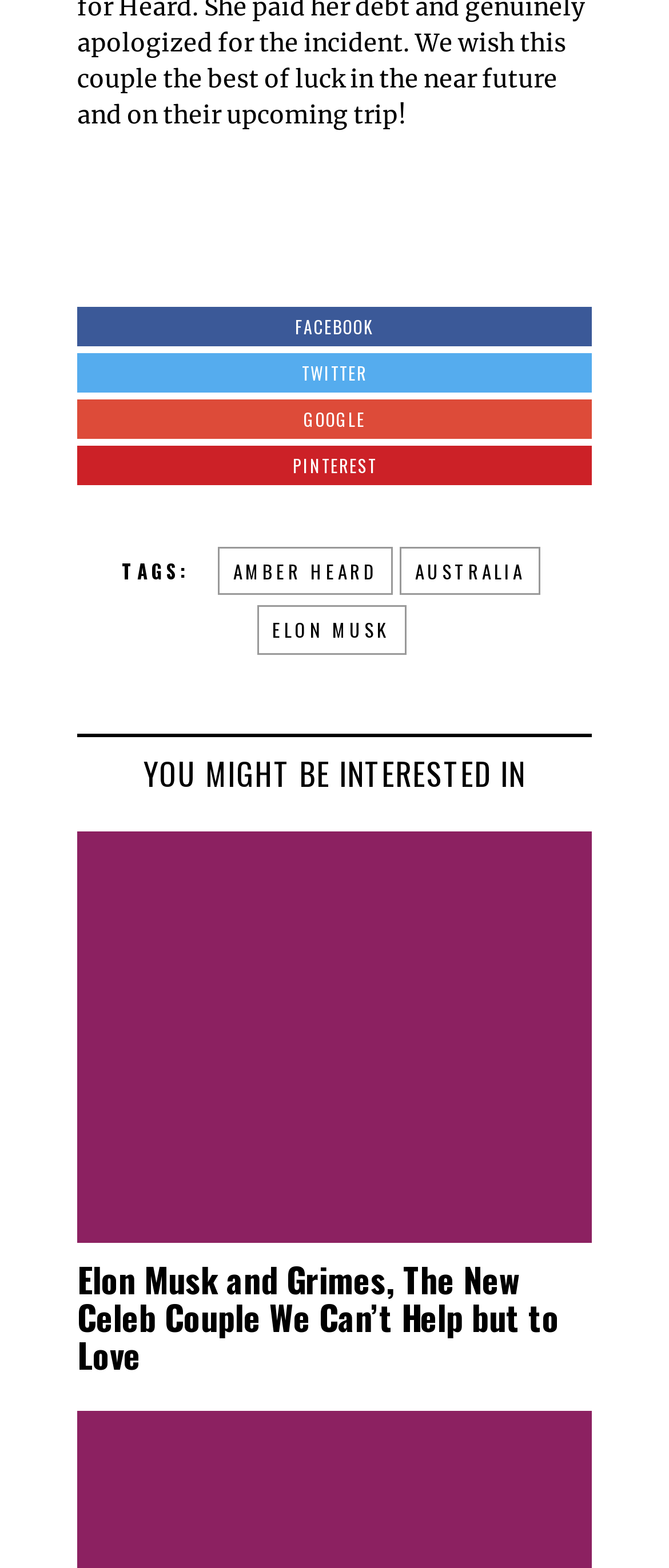Can you find the bounding box coordinates for the element to click on to achieve the instruction: "visit Facebook"?

[0.115, 0.196, 0.885, 0.221]